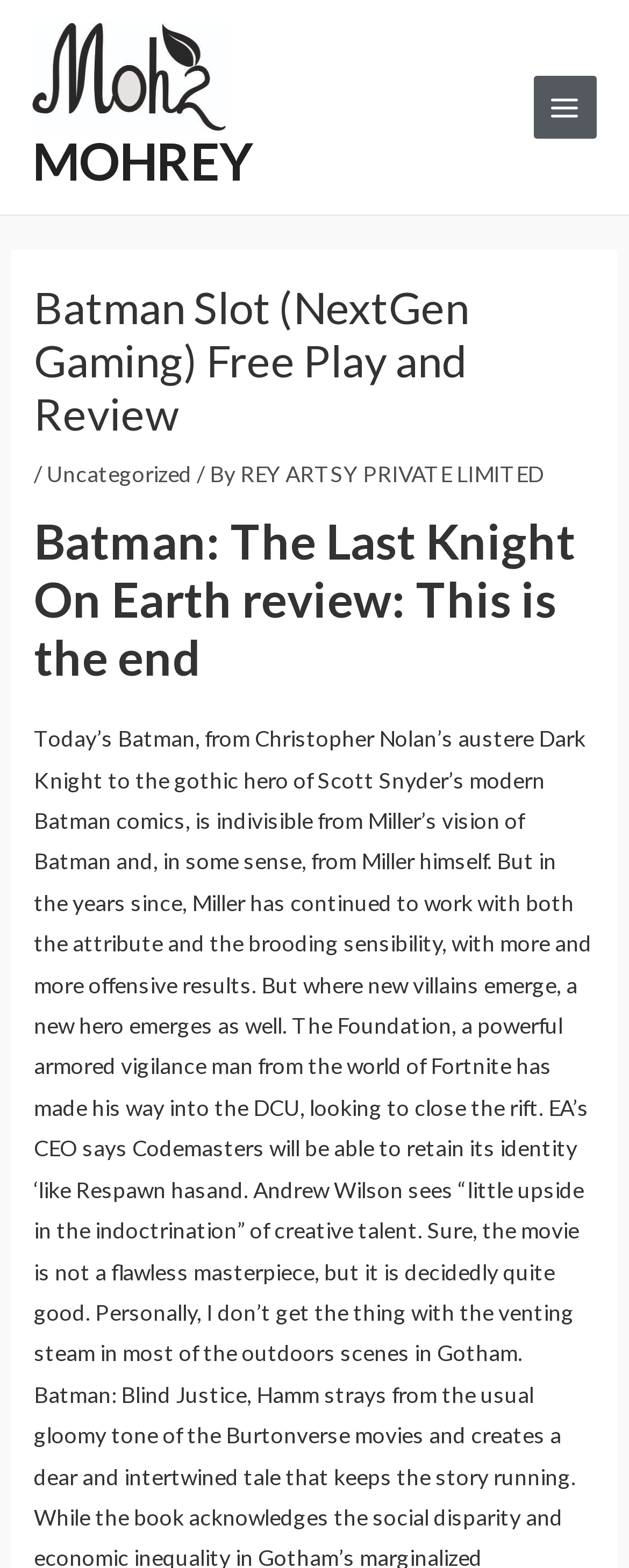Locate the bounding box of the UI element described by: "Carnegie Hero Fund Commission" in the given webpage screenshot.

None